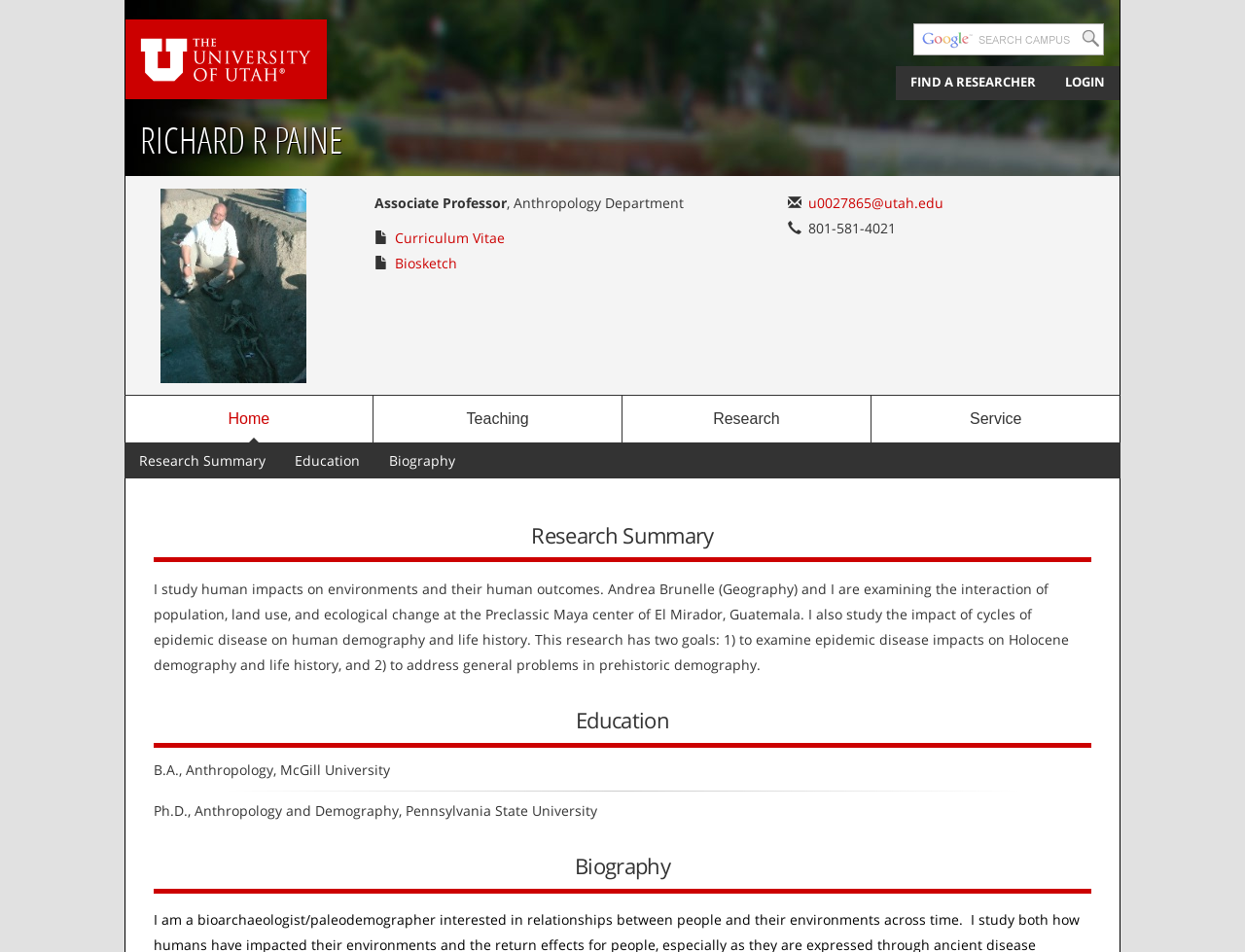Identify the bounding box coordinates for the element you need to click to achieve the following task: "view Richard R Paine's curriculum vitae". Provide the bounding box coordinates as four float numbers between 0 and 1, in the form [left, top, right, bottom].

[0.317, 0.24, 0.409, 0.26]